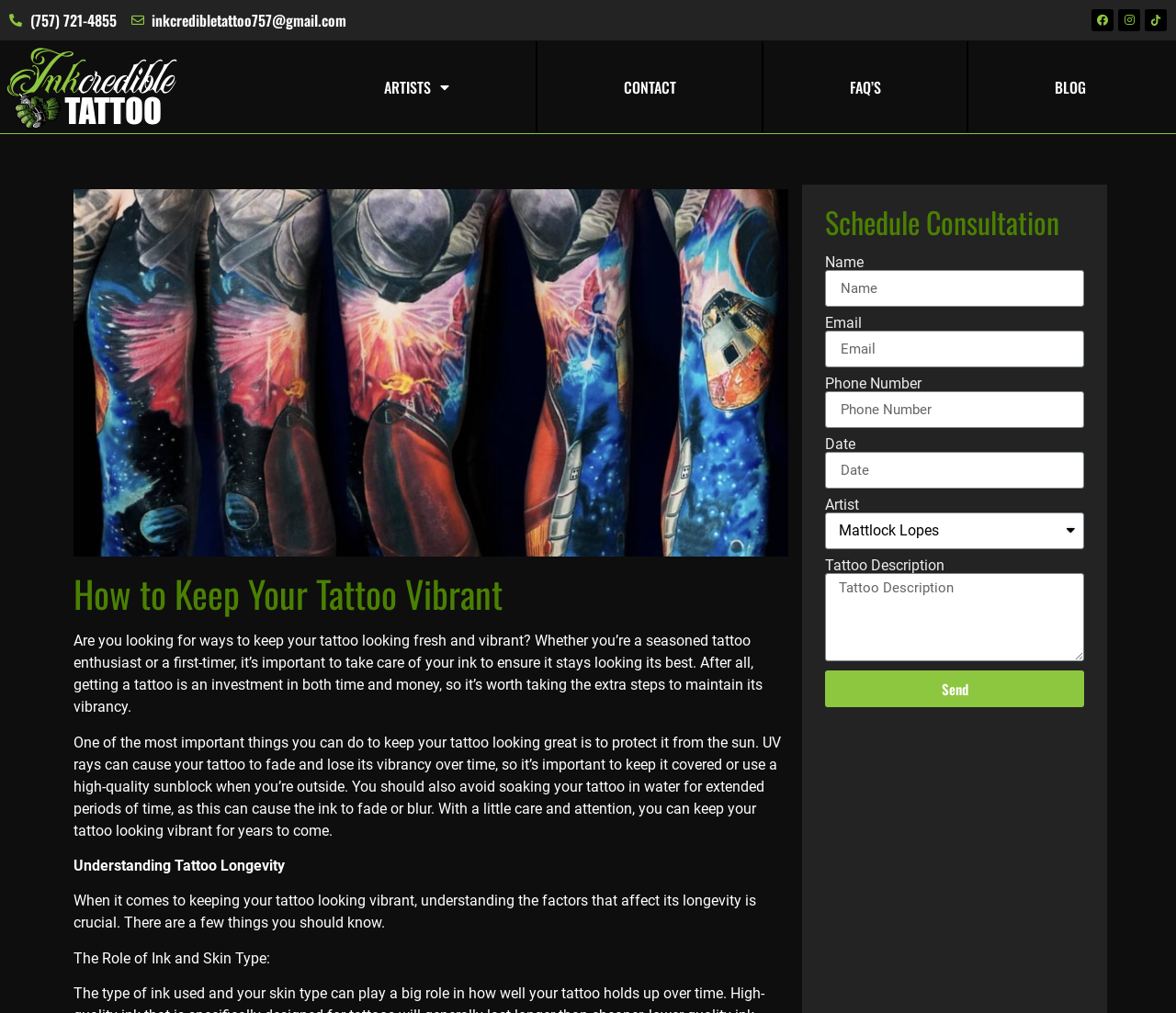Summarize the webpage with a detailed and informative caption.

This webpage is about Inkcredible Tattoo, a tattoo studio that provides information on how to keep tattoos vibrant. At the top left corner, there are two links to contact the studio, one with a phone number and the other with an email address. Next to them are three social media links, including Facebook and Instagram, with icons. 

Below these links, there is a navigation menu with five links: ARTISTS, CONTACT, FAQ'S, BLOG, and a logo of the studio. 

On the left side of the page, there is a large image of a person with a tattoo, taking up most of the vertical space. Above the image, there is a heading that reads "How to Keep Your Tattoo Vibrant". Below the image, there is a link with the same text as the heading. 

The main content of the page is divided into three sections. The first section explains the importance of taking care of one's tattoo, including protecting it from the sun and avoiding soaking it in water. The second section has a heading "Understanding Tattoo Longevity" and discusses factors that affect the longevity of a tattoo. The third section has a heading "Schedule Consultation" and contains a form with fields for name, email, phone number, date, artist, and tattoo description, as well as a "Send" button.